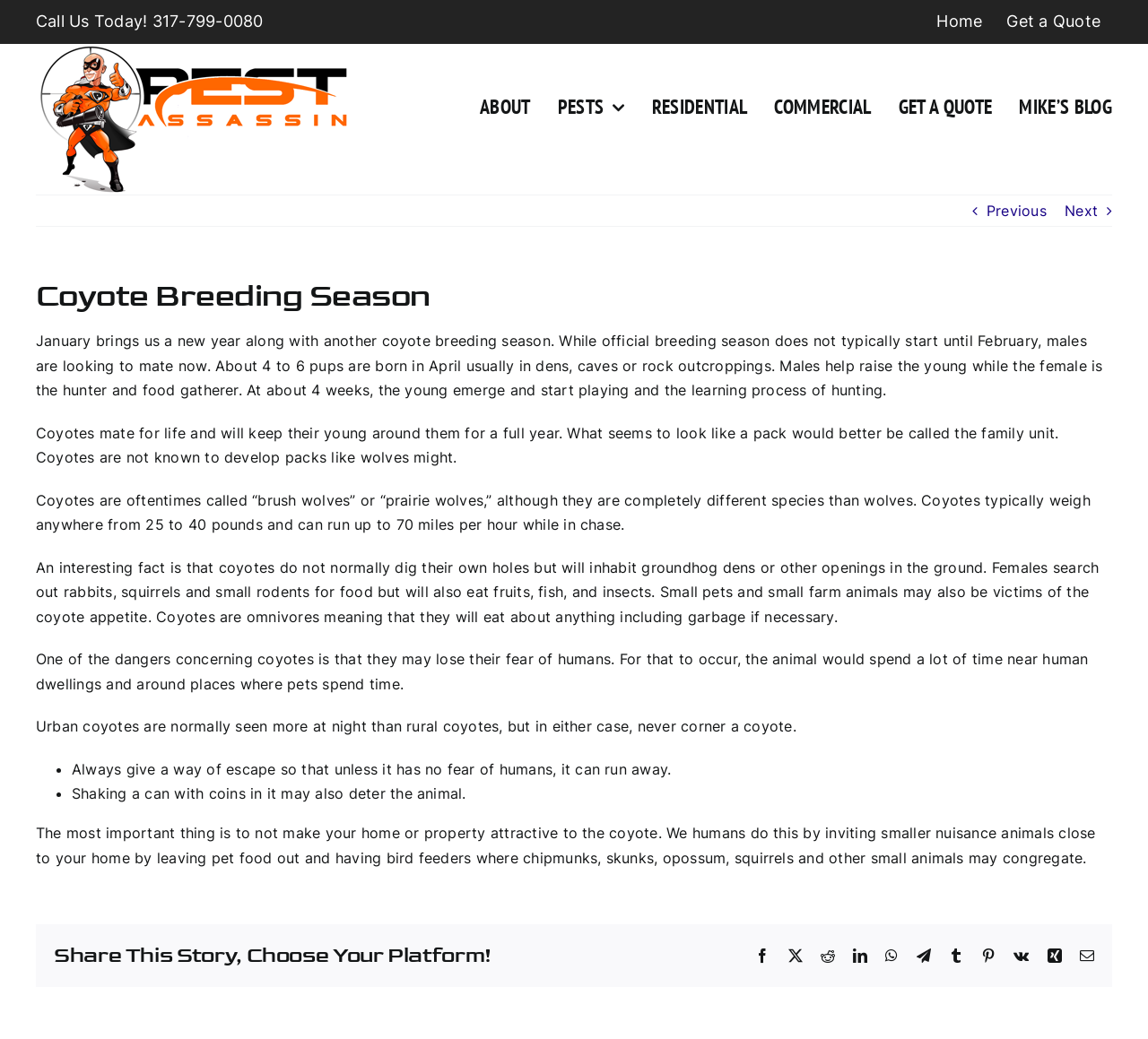What is the typical breeding season for coyotes?
Answer the question with just one word or phrase using the image.

February